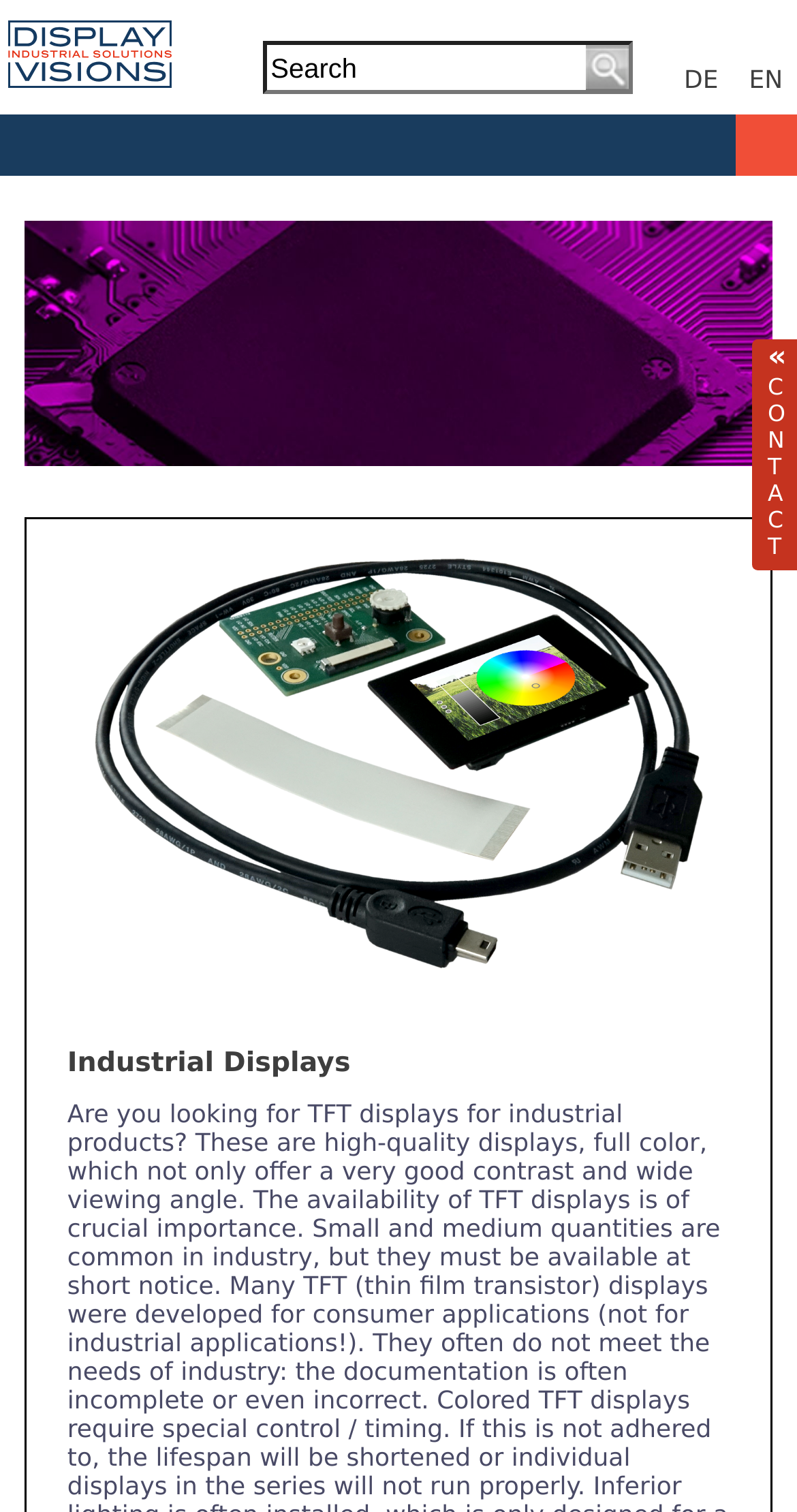Predict the bounding box coordinates for the UI element described as: "got it". The coordinates should be four float numbers between 0 and 1, presented as [left, top, right, bottom].

None